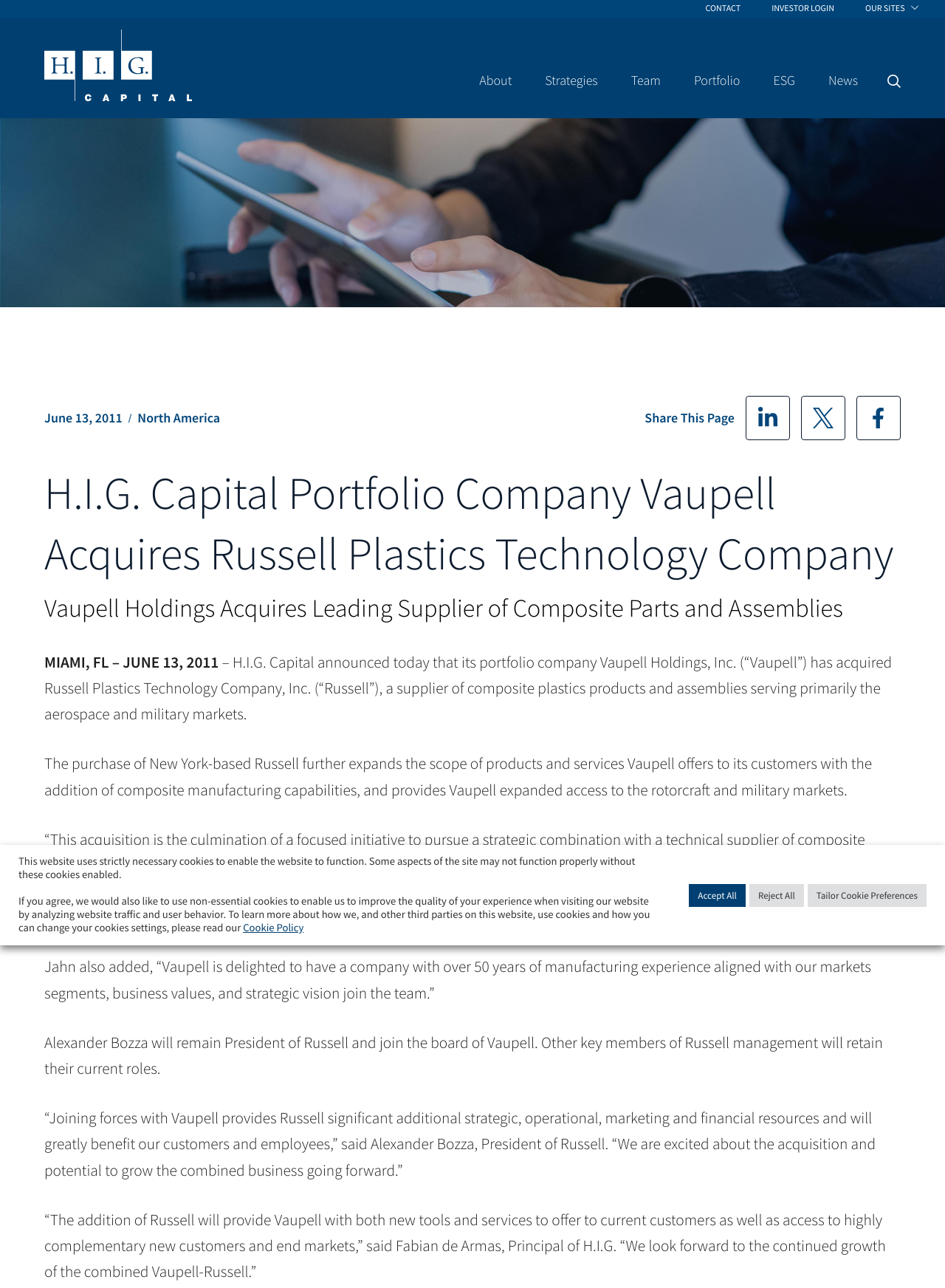Identify and provide the main heading of the webpage.

H.I.G. Capital Portfolio Company Vaupell Acquires Russell Plastics Technology Company
Vaupell Holdings Acquires Leading Supplier of Composite Parts and Assemblies